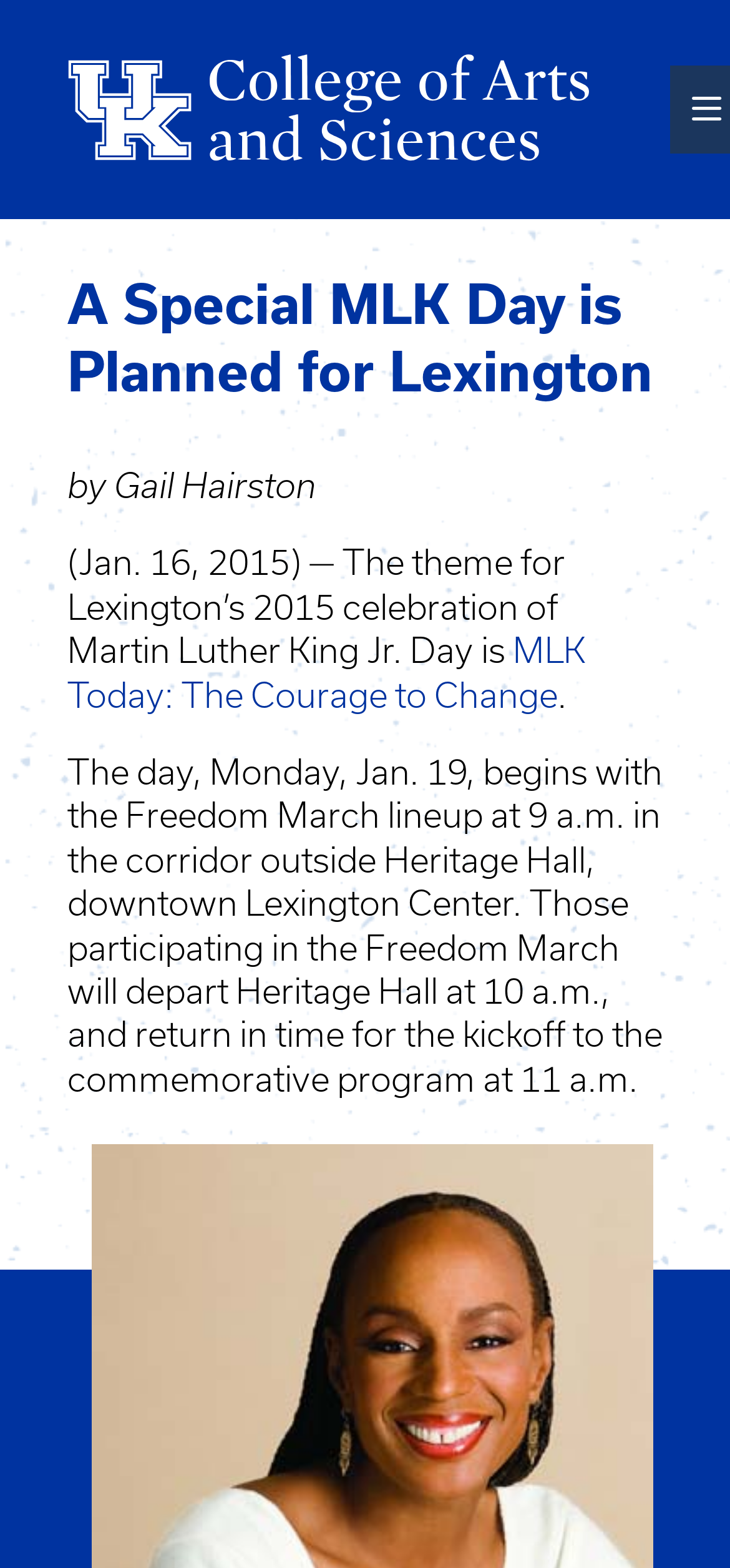Provide a thorough and detailed response to the question by examining the image: 
What time does the commemorative program start?

I found the answer by reading the text content of the webpage, specifically the paragraph that describes the schedule of the MLK Day celebration. It mentions that the kickoff to the commemorative program is at 11 a.m.